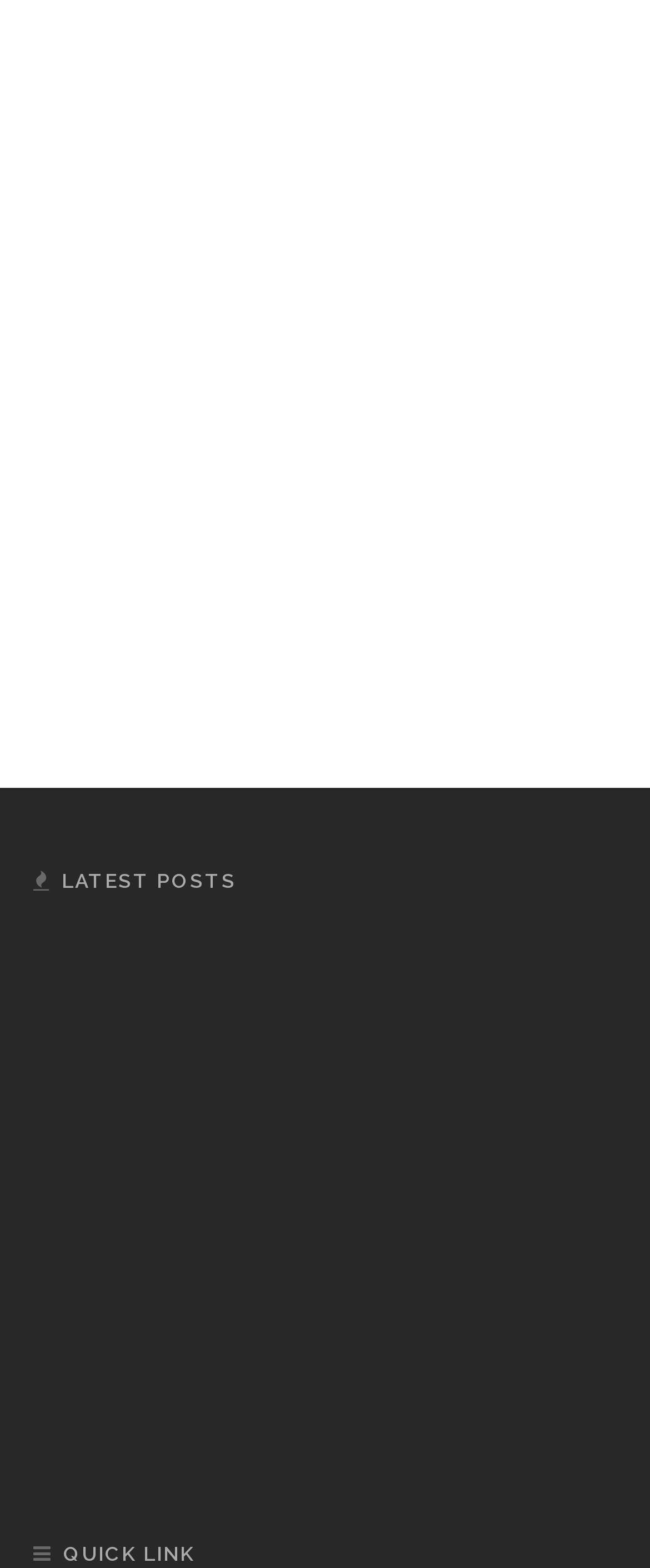How many articles are listed under 'LATEST POSTS'?
Could you answer the question with a detailed and thorough explanation?

I looked at the section with the heading ' LATEST POSTS' and counted the number of article links listed underneath, which are 5.